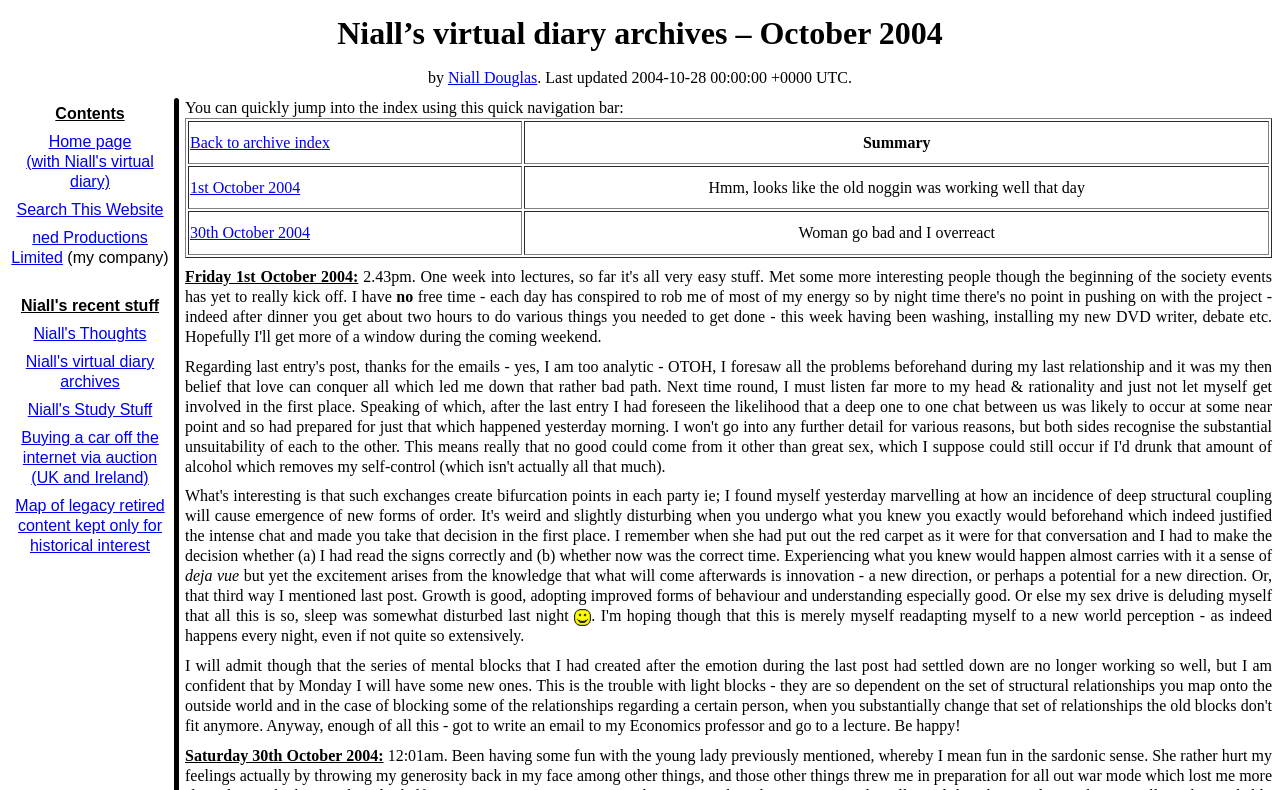Identify the bounding box coordinates of the element to click to follow this instruction: 'search this website'. Ensure the coordinates are four float values between 0 and 1, provided as [left, top, right, bottom].

[0.013, 0.255, 0.128, 0.276]